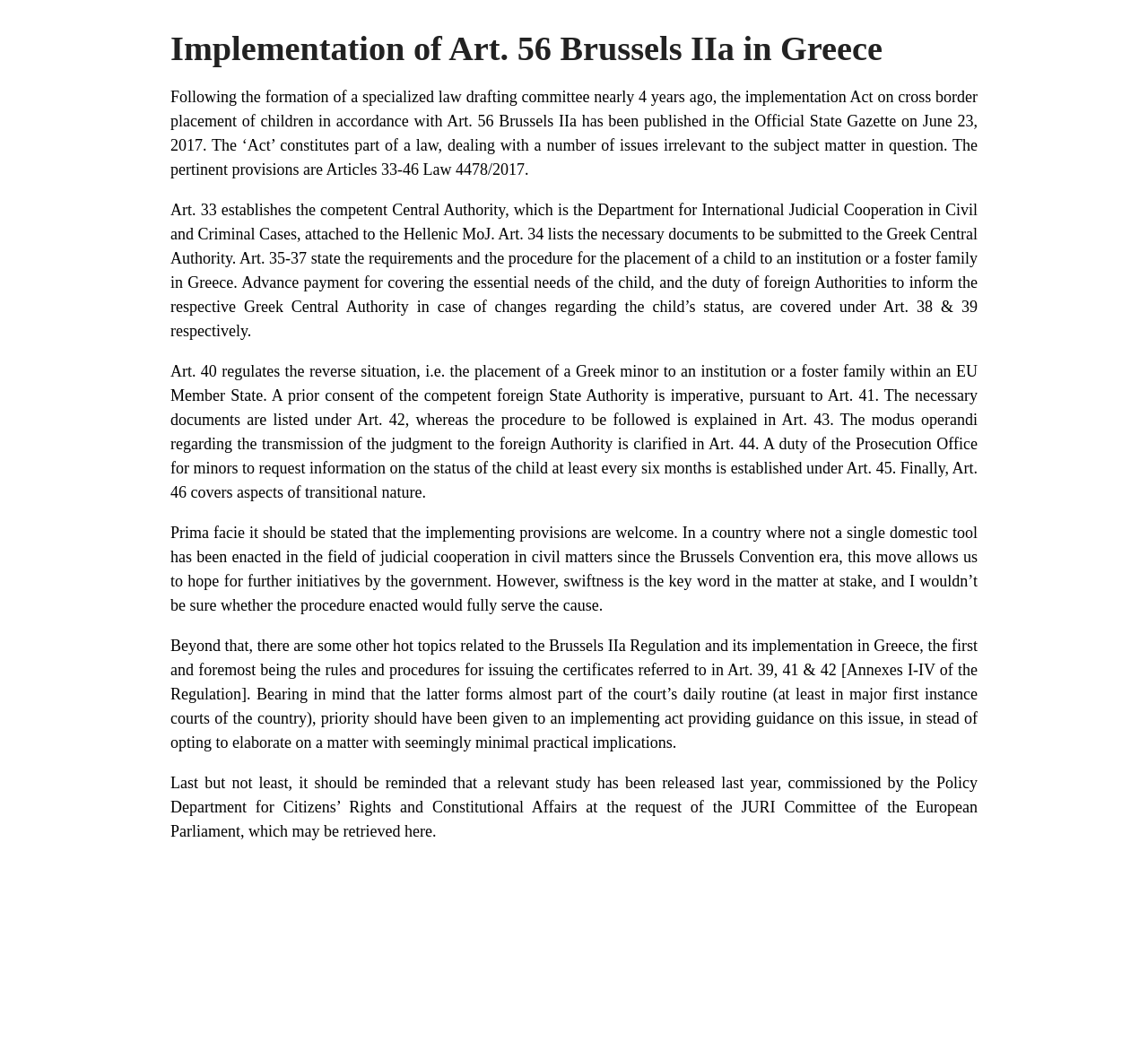What is the purpose of Art. 40?
Refer to the image and give a detailed response to the question.

According to the webpage, Art. 40 regulates the reverse situation, i.e. the placement of a Greek minor to an institution or a foster family within an EU Member State.